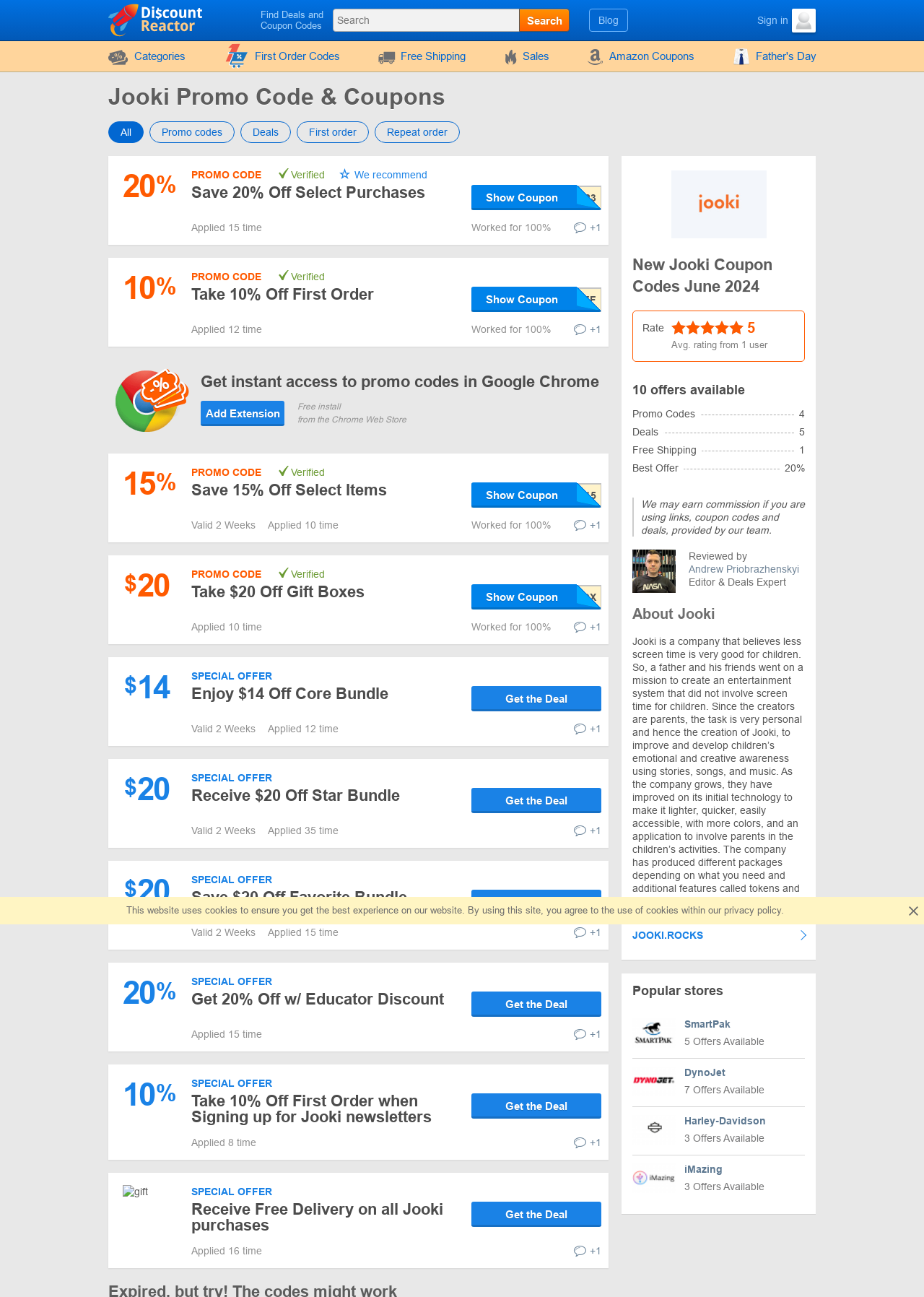What is the maximum discount offered on Jooki deals?
Please ensure your answer to the question is detailed and covers all necessary aspects.

I found the answer by looking at the promo codes and discounts listed on the webpage. One of the promo codes, 'Save 20% Off Select Purchases', indicates that the maximum discount offered on Jooki deals is 20%.